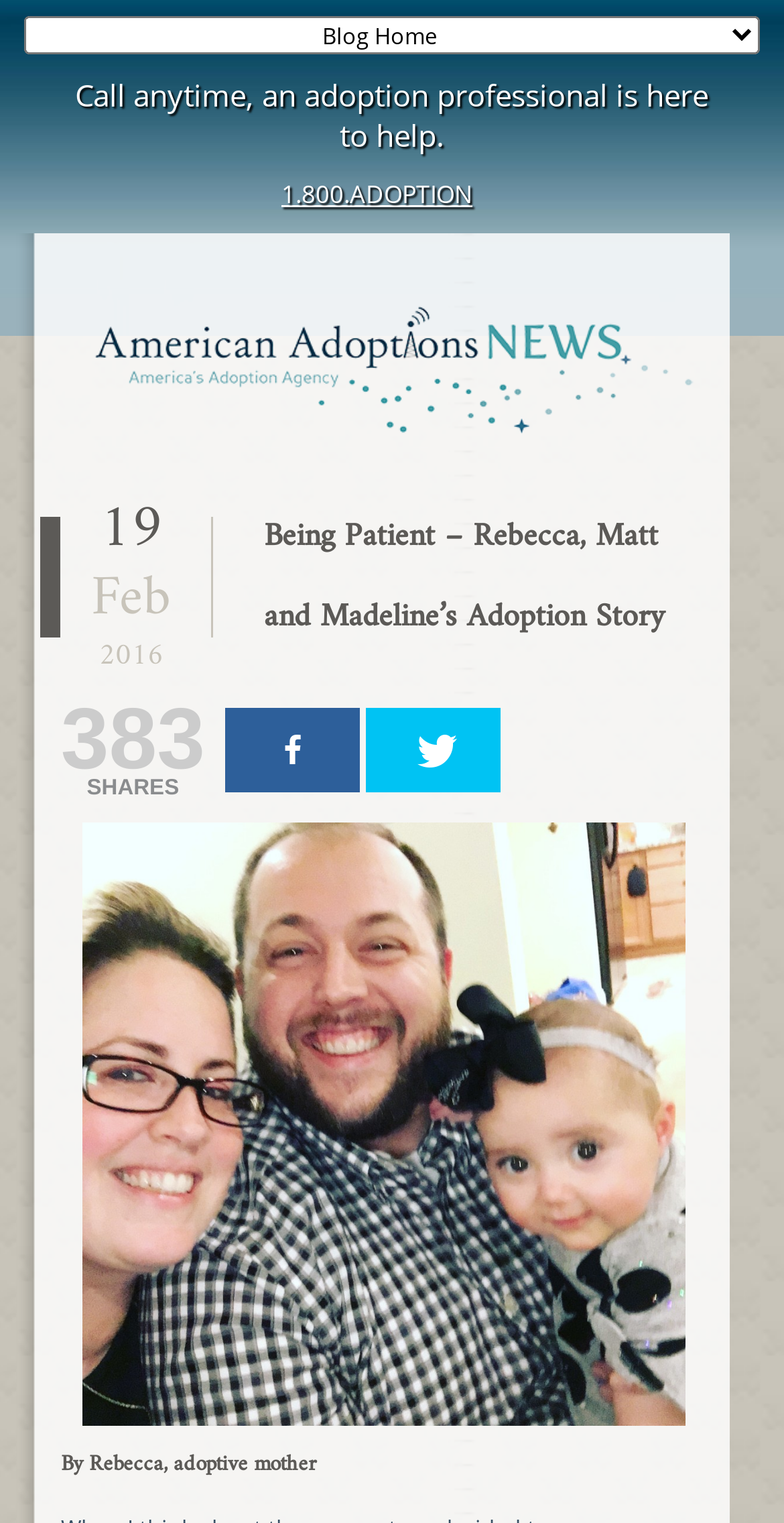Determine the title of the webpage and give its text content.

Being Patient – Rebecca, Matt and Madeline’s Adoption Story